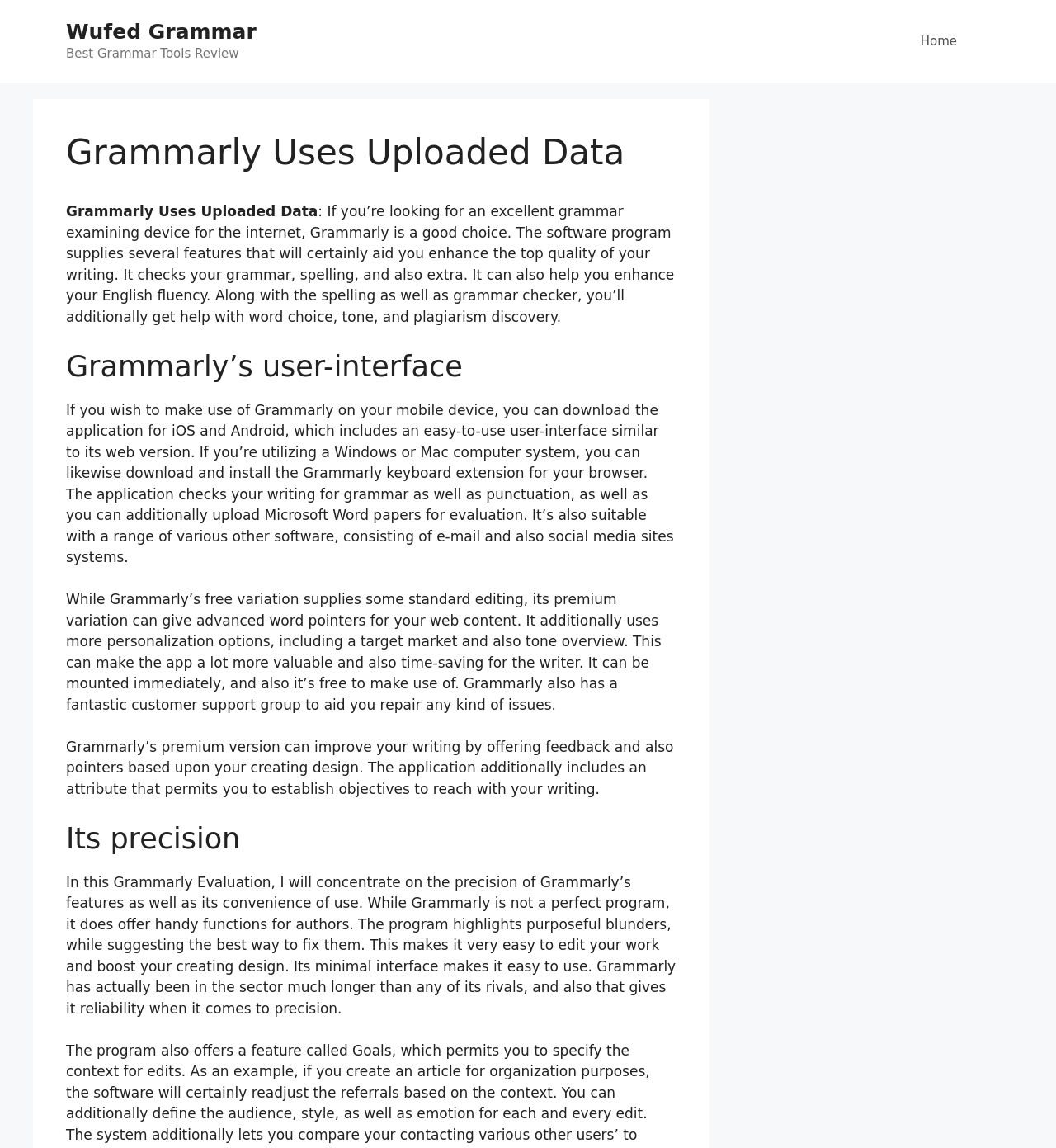Answer the question in a single word or phrase:
What is the purpose of Grammarly?

Improve writing quality